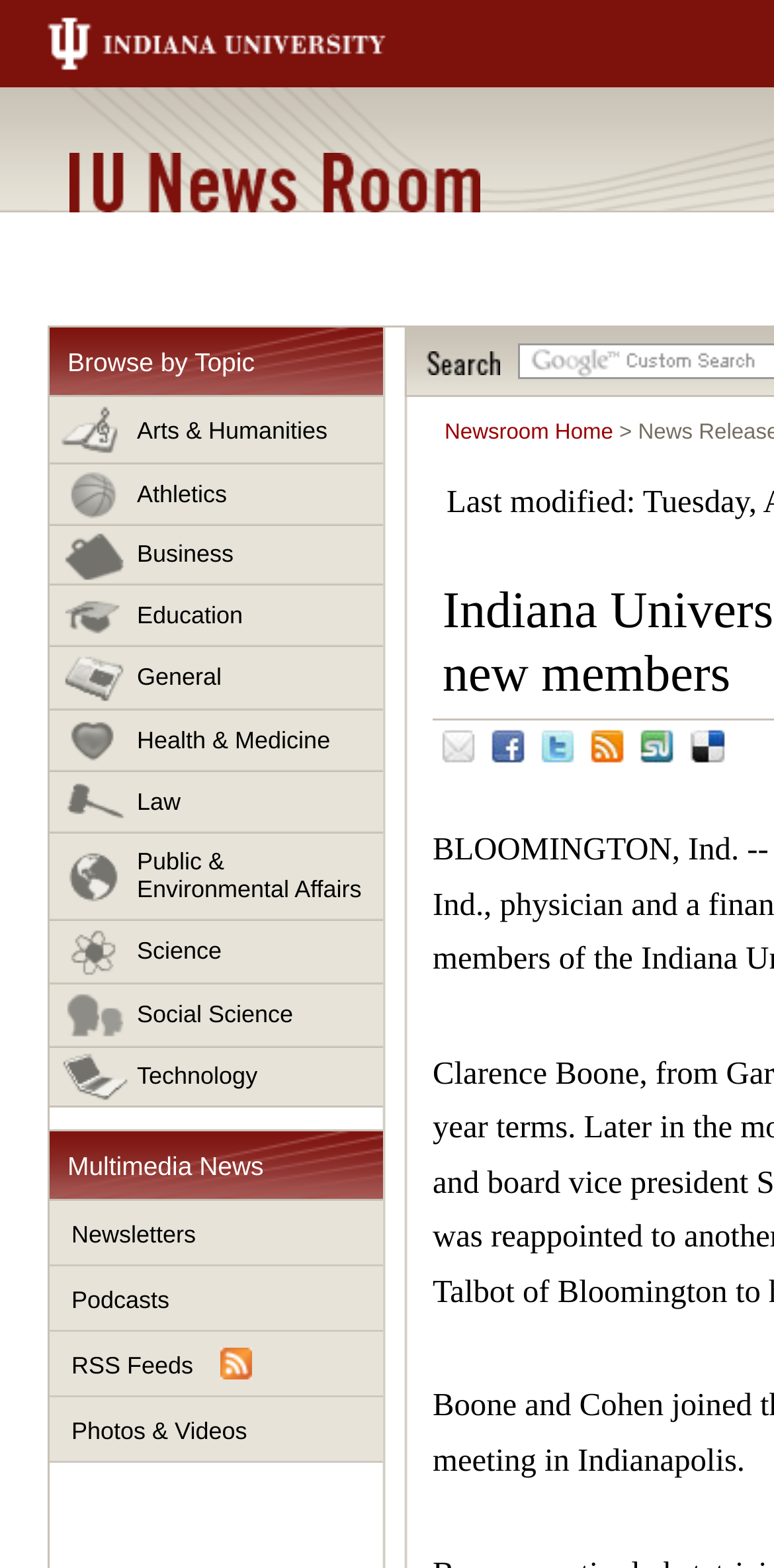Please provide a comprehensive answer to the question based on the screenshot: How many links are there under 'Multimedia News'?

I counted the number of links under the 'Multimedia News' heading, which are 'Newsletters', 'Podcasts', 'RSS Feeds', and 'Photos & Videos', and found that there are 4 links in total.